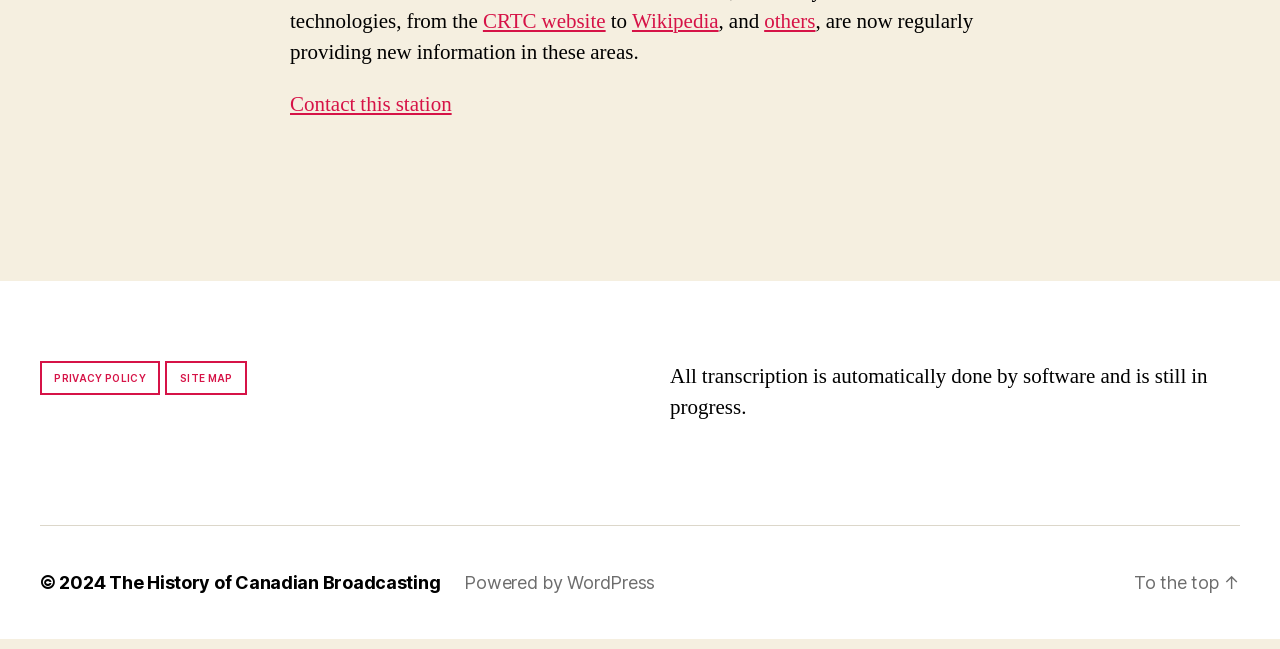Please answer the following question using a single word or phrase: 
What is the purpose of the 'Contact this station' link?

To contact the station